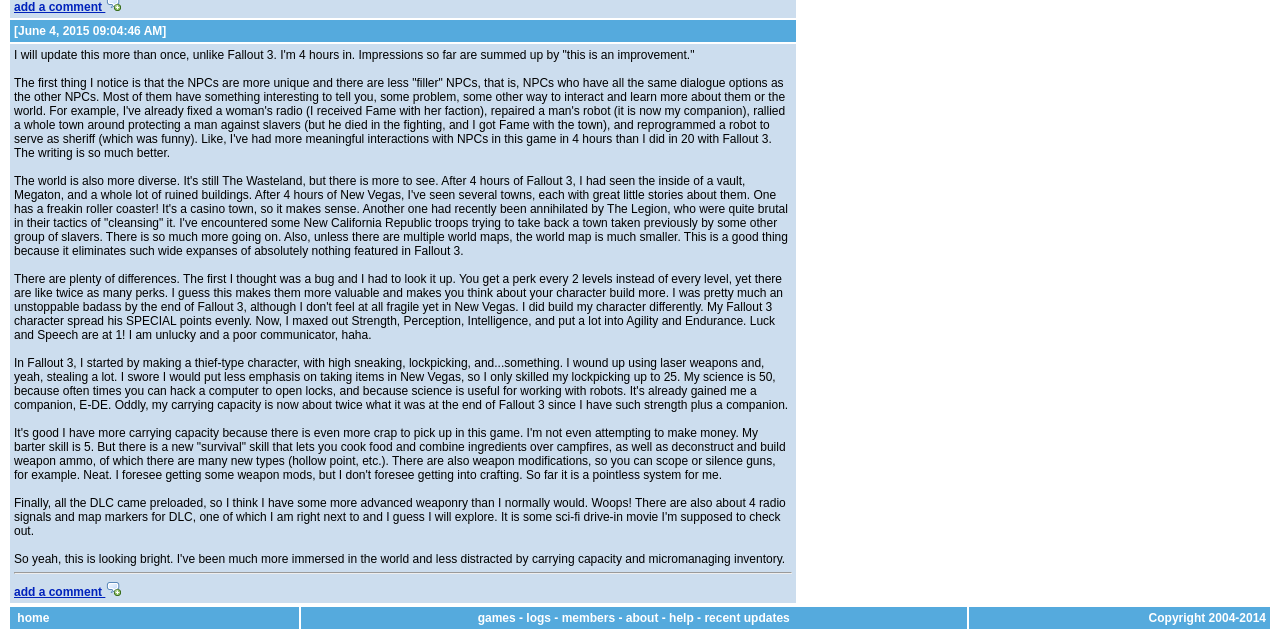Please provide a one-word or short phrase answer to the question:
What is the topic of the text?

Fallout 3 and New Vegas